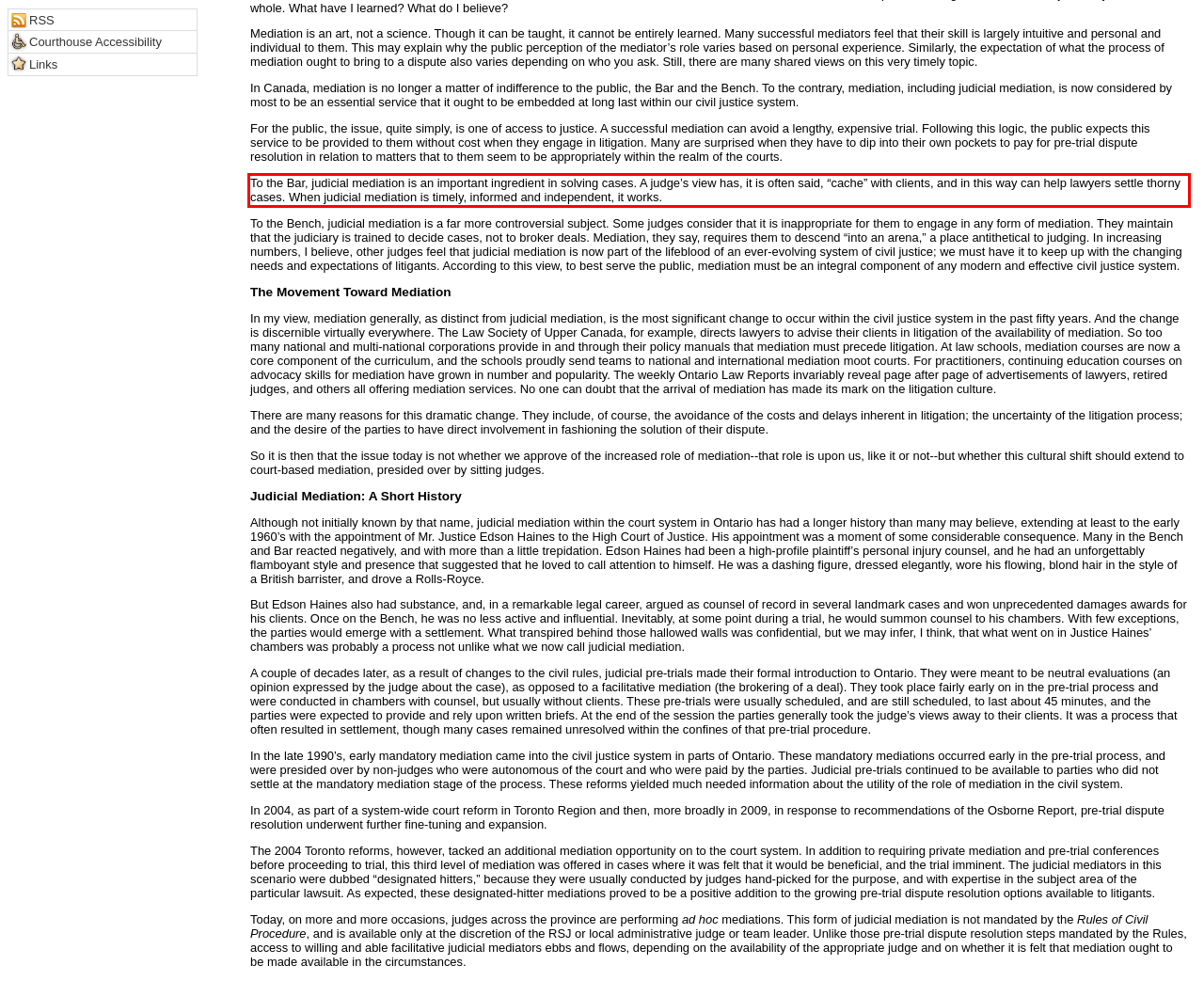Locate the red bounding box in the provided webpage screenshot and use OCR to determine the text content inside it.

To the Bar, judicial mediation is an important ingredient in solving cases. A judge’s view has, it is often said, “cache” with clients, and in this way can help lawyers settle thorny cases. When judicial mediation is timely, informed and independent, it works.